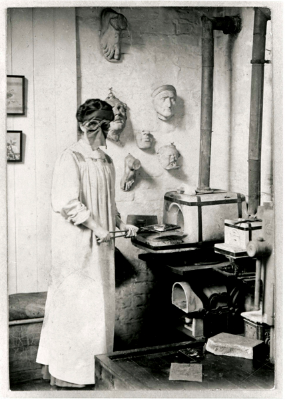What is visible in the foreground?
Look at the screenshot and respond with one word or a short phrase.

Tools and equipment